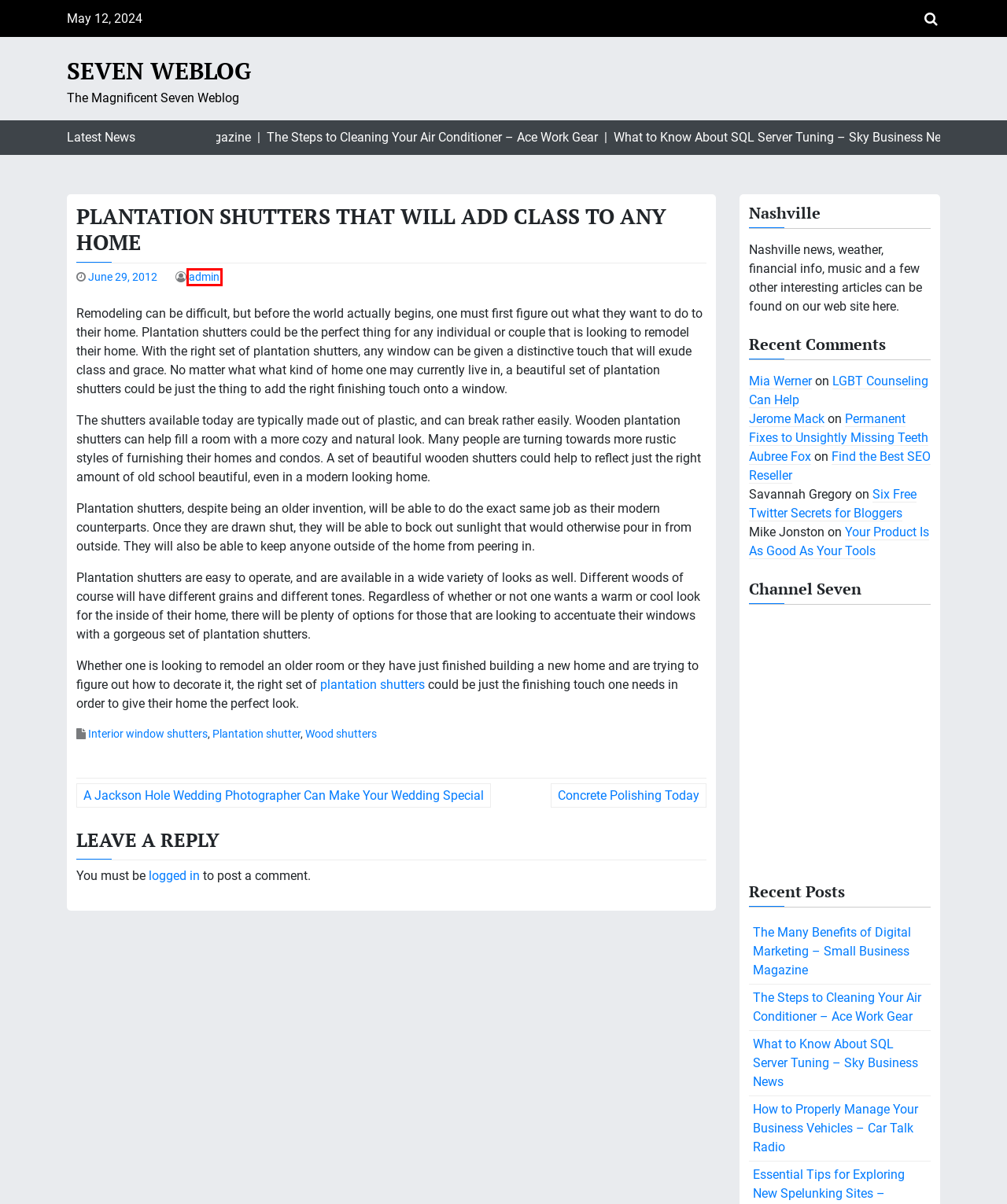You are provided with a screenshot of a webpage that has a red bounding box highlighting a UI element. Choose the most accurate webpage description that matches the new webpage after clicking the highlighted element. Here are your choices:
A. What to Know About SQL Server Tuning - Sky Business News - Seven Weblog
B. Log In ‹ Seven Weblog — WordPress
C. Six Free Twitter Secrets for Bloggers - Seven Weblog
D. Interior window shutters Archives - Seven Weblog
E. How to Properly Manage Your Business Vehicles - Car Talk Radio - Seven Weblog
F. Your Product Is As Good As Your Tools - Seven Weblog
G. The Steps to Cleaning Your Air Conditioner - Ace Work Gear - Seven Weblog
H. admin, Author at Seven Weblog

H